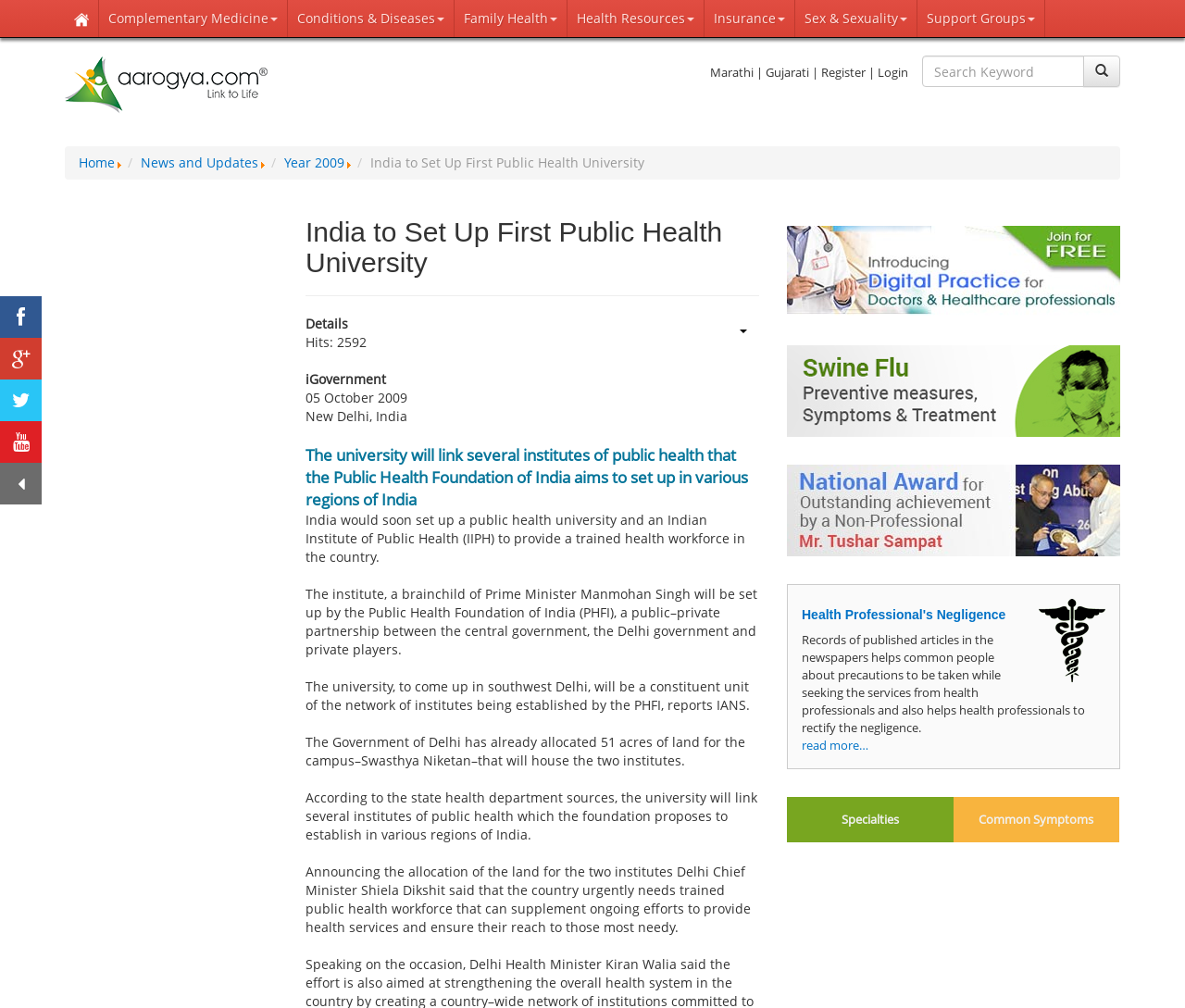Provide the bounding box for the UI element matching this description: "alt="Swine Flu" title="Swine Flu"".

[0.664, 0.343, 0.945, 0.433]